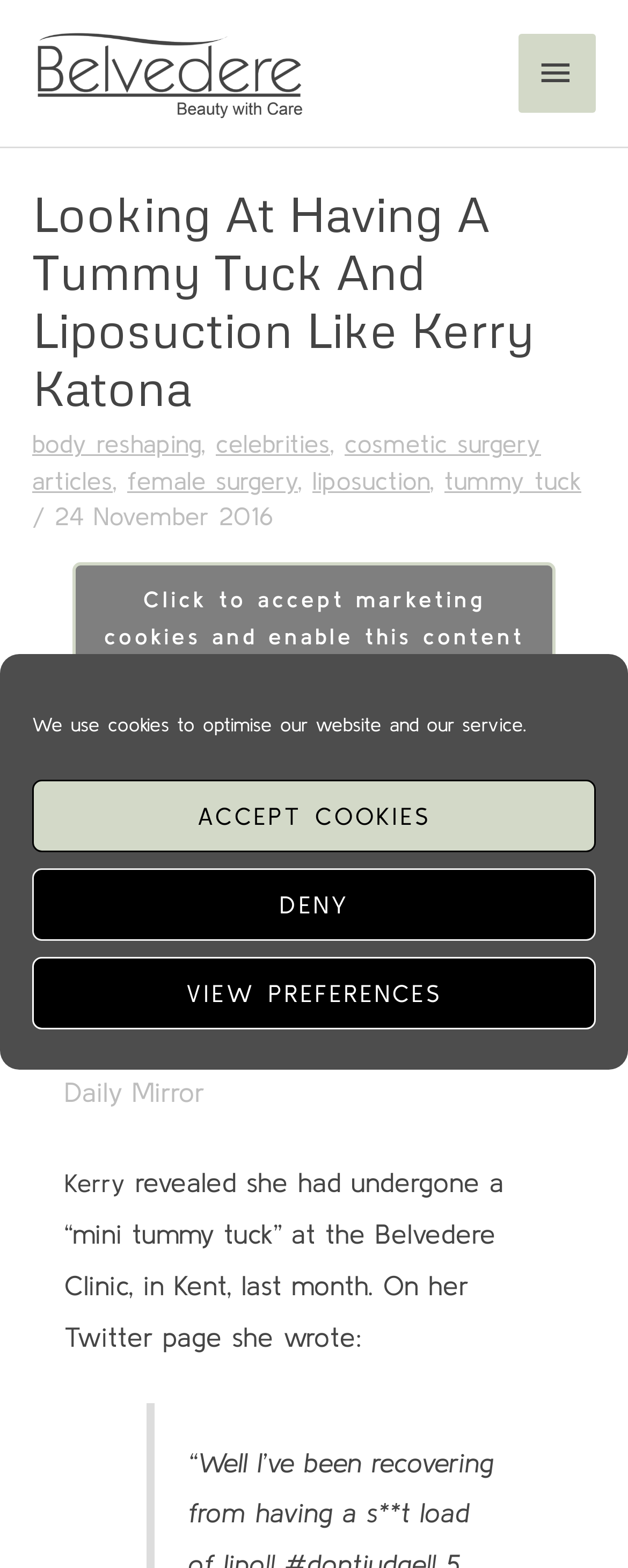What procedure did Kerry Katona undergo?
Make sure to answer the question with a detailed and comprehensive explanation.

According to the text, Kerry Katona recently underwent cosmetic surgery at the Belvedere Clinic for a tummy tuck and liposuction, carried out by their own UK Plastic Surgeon.